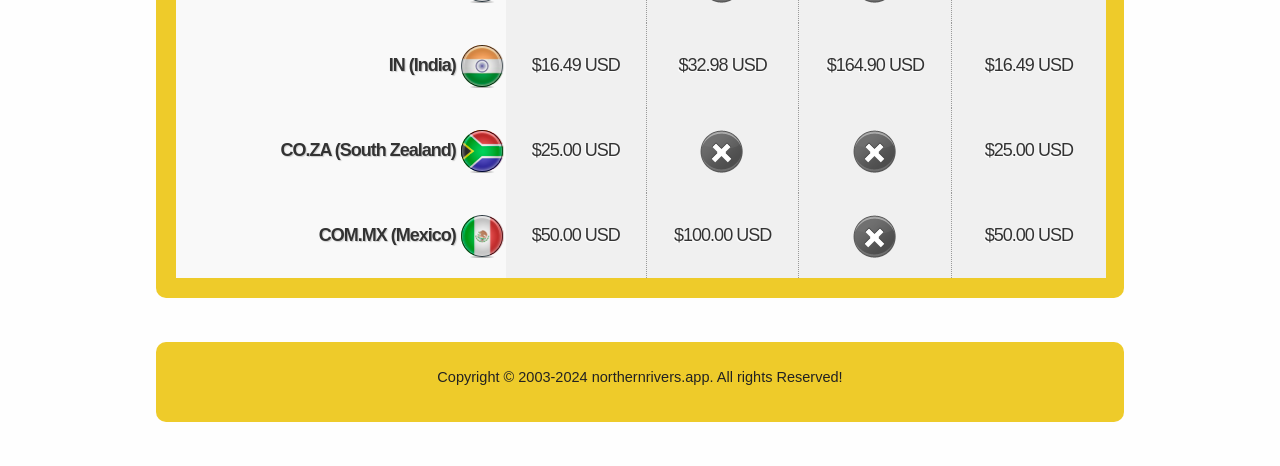What is the link mentioned in the footer?
Refer to the screenshot and deliver a thorough answer to the question presented.

I found this answer by looking at the link element 'northernrivers.app' in the footer section.